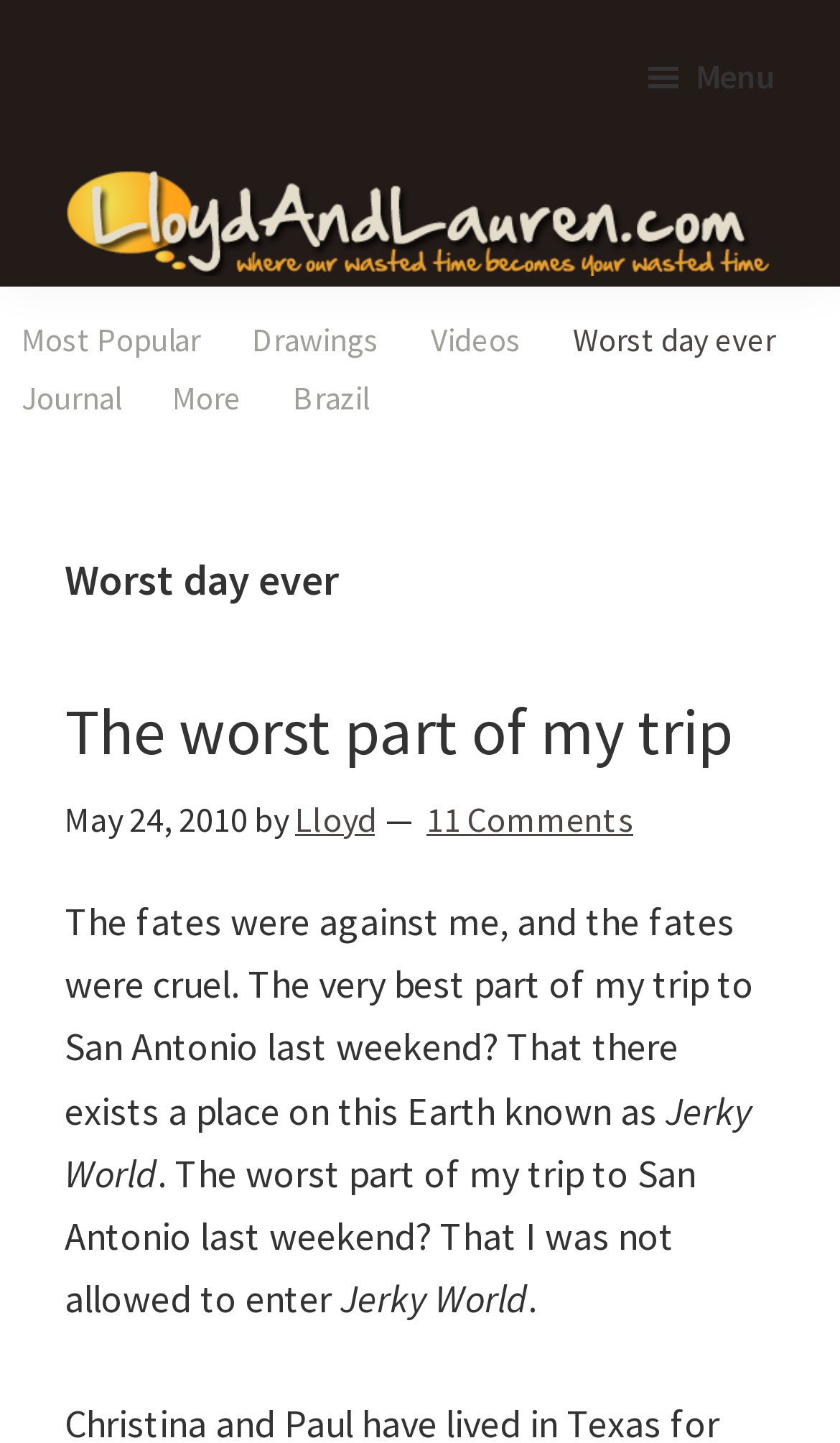Could you indicate the bounding box coordinates of the region to click in order to complete this instruction: "Click the menu button".

[0.764, 0.015, 0.923, 0.09]